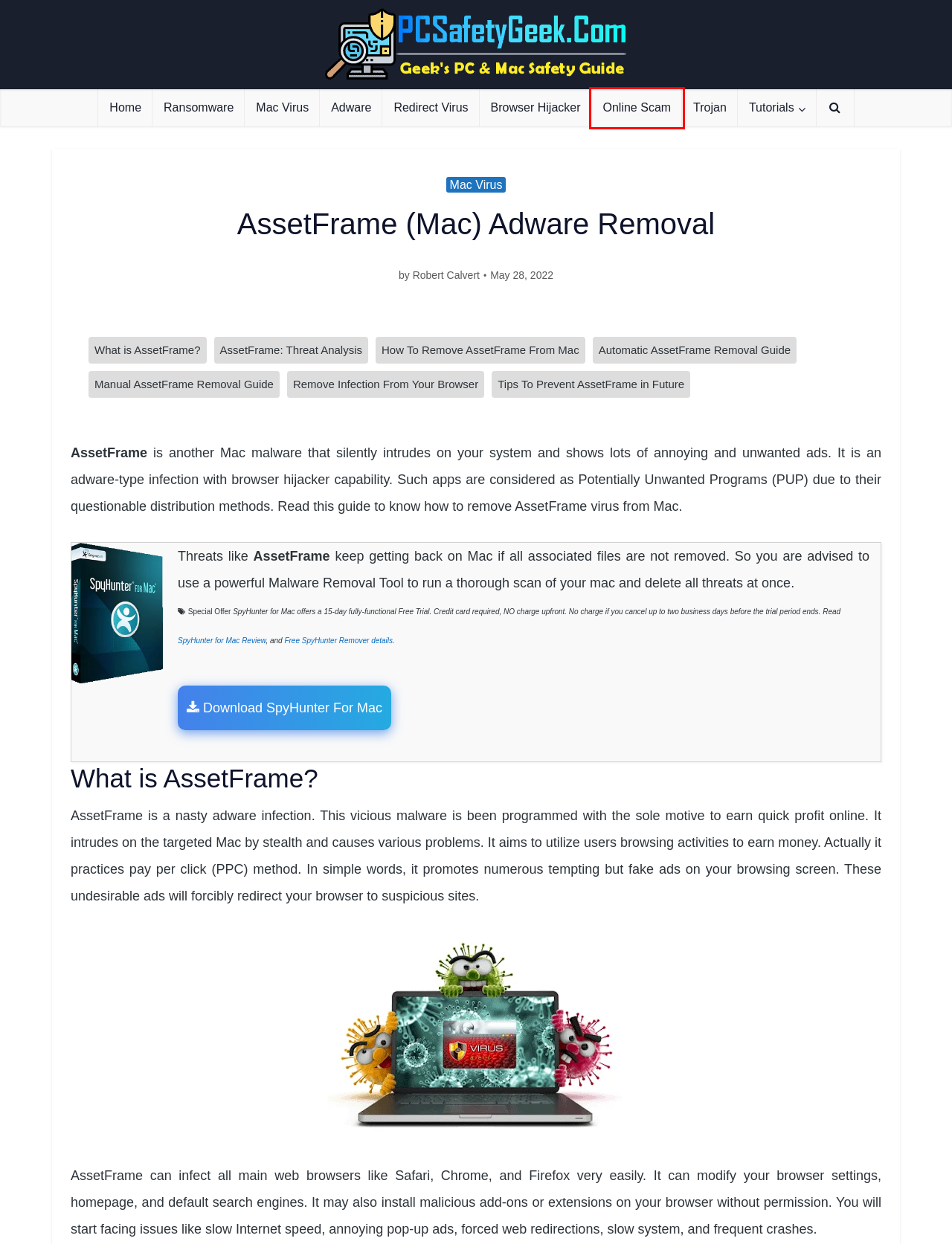Given a screenshot of a webpage with a red bounding box highlighting a UI element, choose the description that best corresponds to the new webpage after clicking the element within the red bounding box. Here are your options:
A. Spyhunter for Mac Review (August 2022) - PCSafetyGeek.Com
B. Ransomware Archives - PCSafetyGeek.Com
C. Download SpyHunter For Mac Anti-Malware Scanner
D. SpyHunter Free Remover Details & Terms - PCSafetyGeek.Com
E. Tutorials Archives - PCSafetyGeek.Com
F. Online Scam Archives - PCSafetyGeek.Com
G. Trojan Archives - PCSafetyGeek.Com
H. PCSafetyGeek.Com - Geek's PC & Mac Safety Guide

F